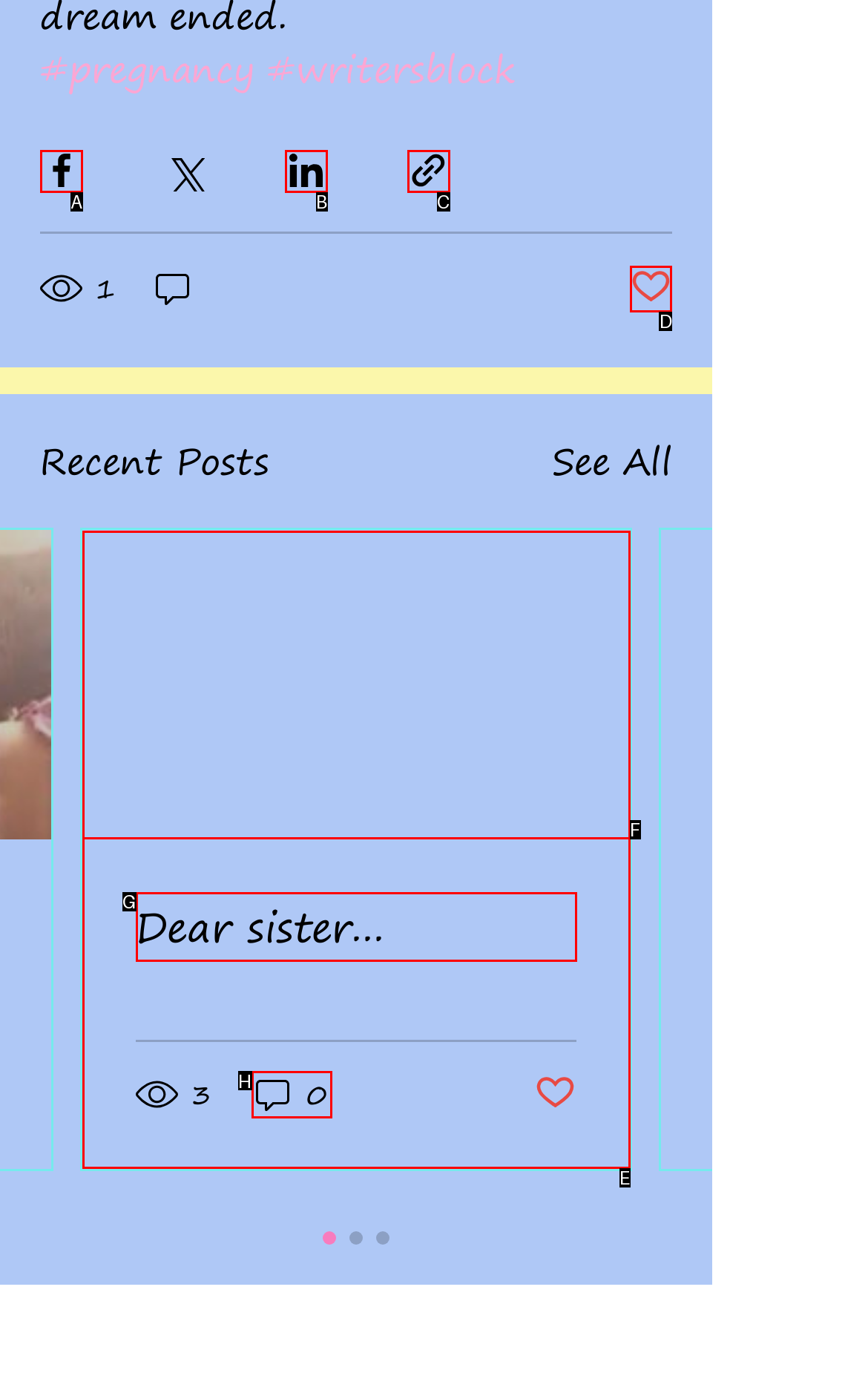Find the appropriate UI element to complete the task: Like the post. Indicate your choice by providing the letter of the element.

D